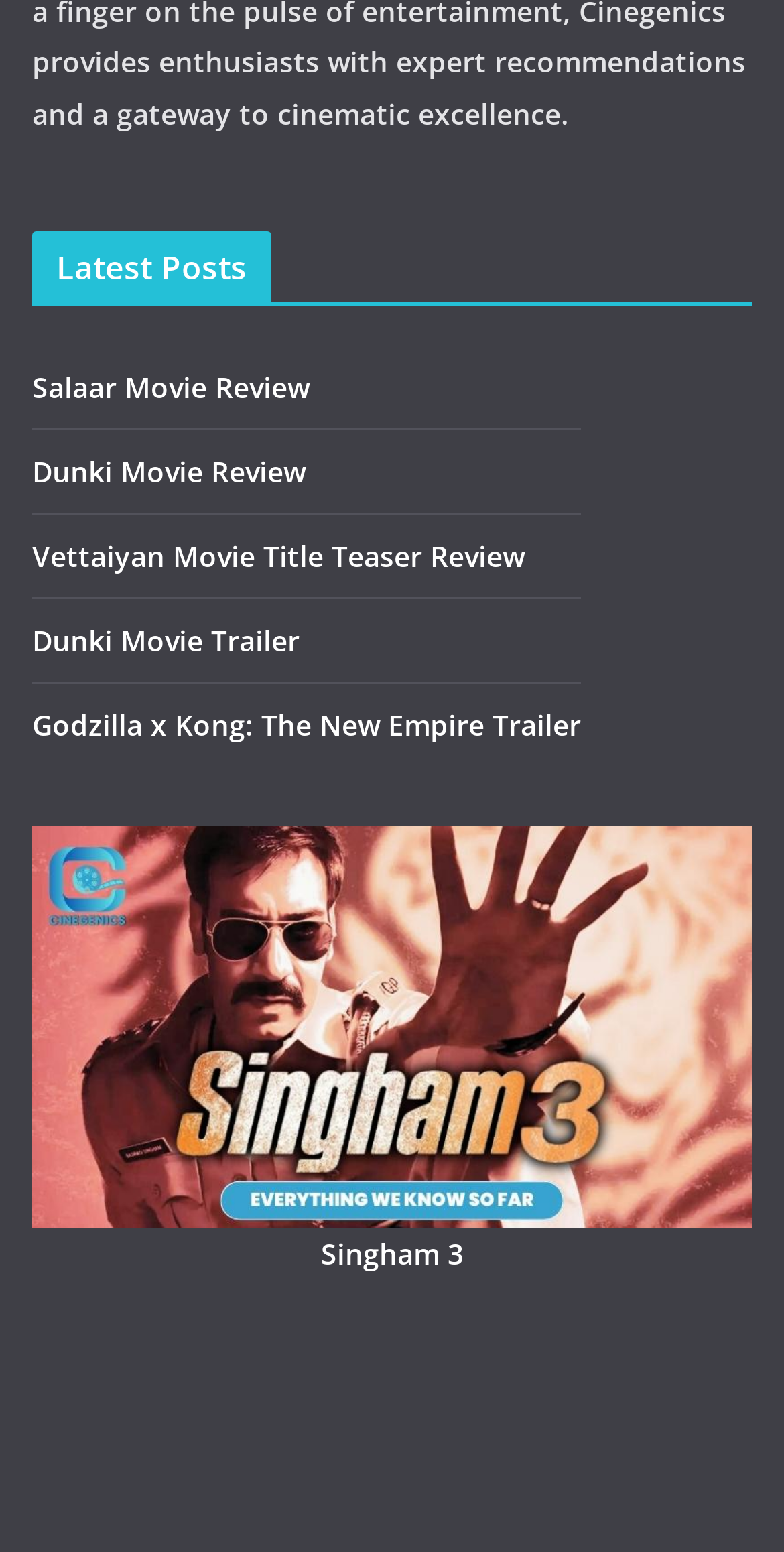How many links are in the third section?
Answer with a single word or phrase by referring to the visual content.

3